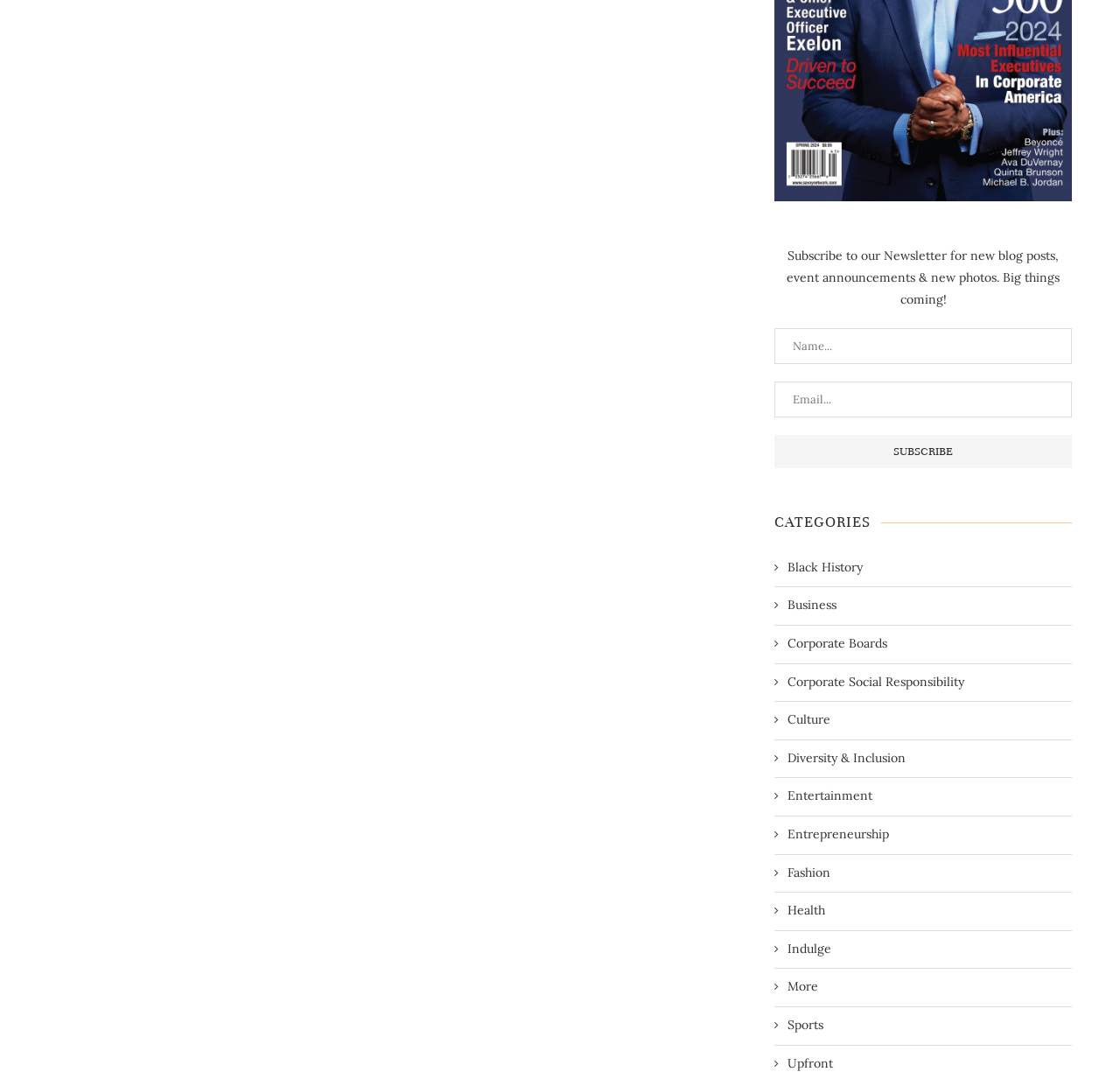Determine the bounding box coordinates of the element that should be clicked to execute the following command: "Enter your name".

[0.691, 0.305, 0.957, 0.338]